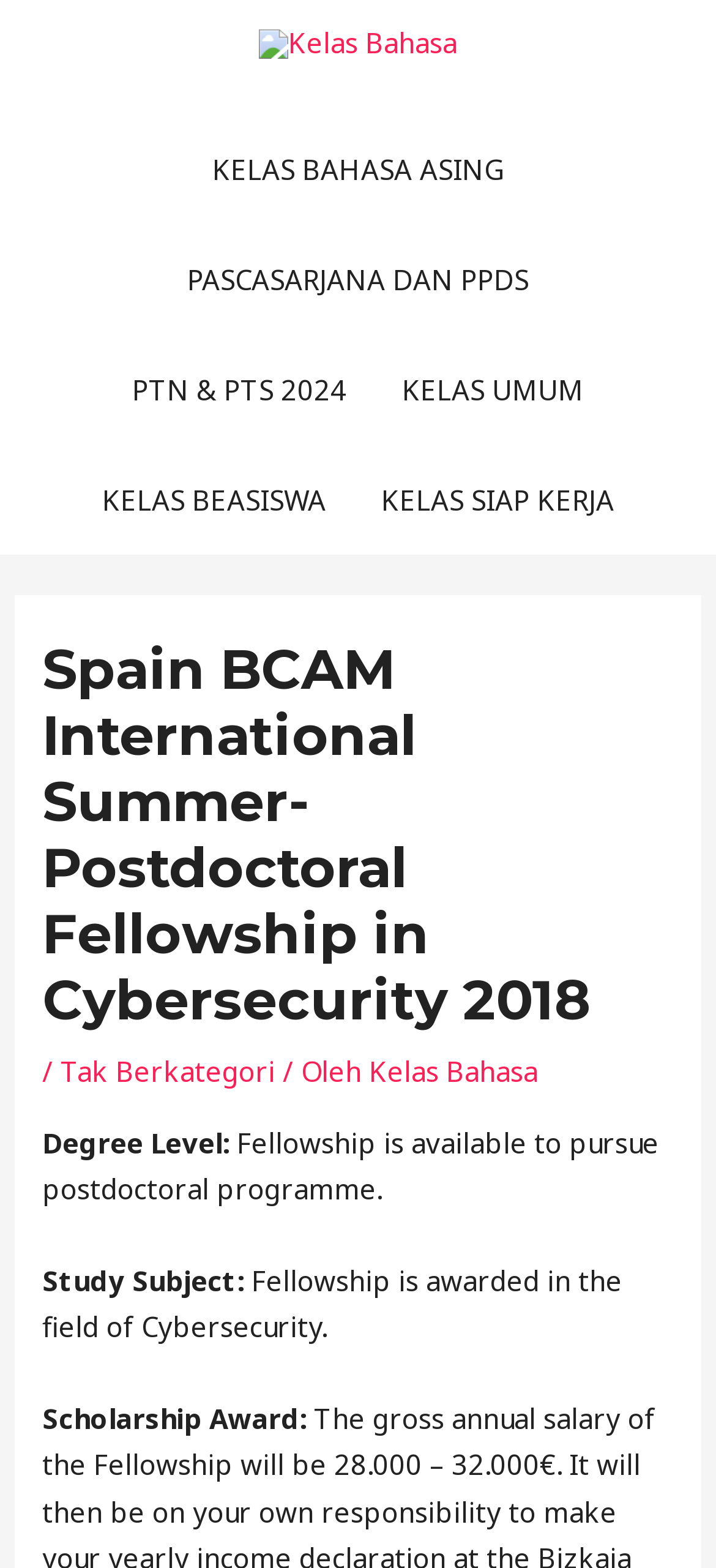Based on what you see in the screenshot, provide a thorough answer to this question: What is the name of the organization offering the fellowship?

I found the answer by looking at the main heading 'Spain BCAM International Summer-Postdoctoral Fellowship in Cybersecurity 2018' and inferred that BCAM is the organization offering the fellowship.